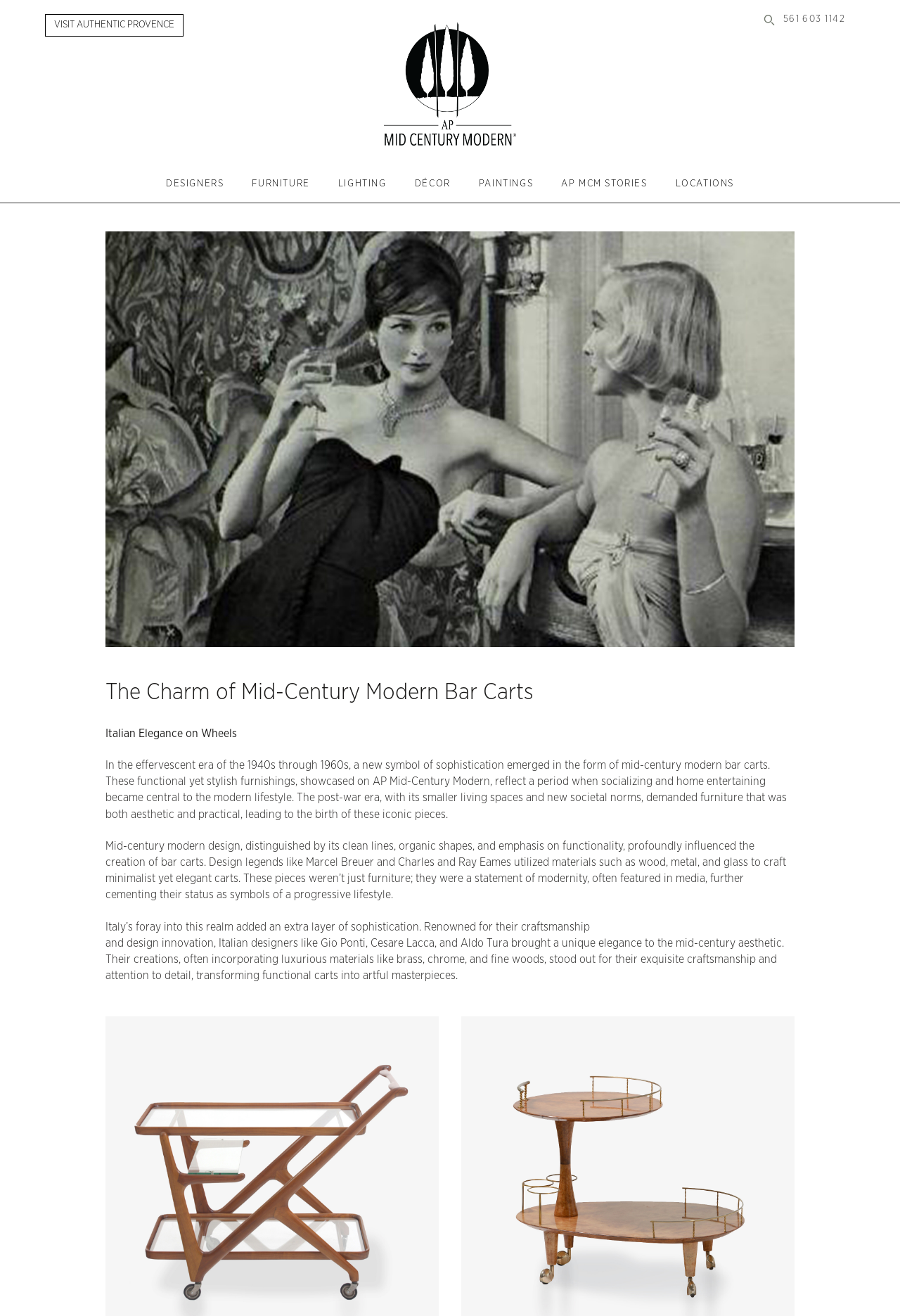Show the bounding box coordinates for the element that needs to be clicked to execute the following instruction: "View AP MCM Stories". Provide the coordinates in the form of four float numbers between 0 and 1, i.e., [left, top, right, bottom].

[0.624, 0.136, 0.719, 0.144]